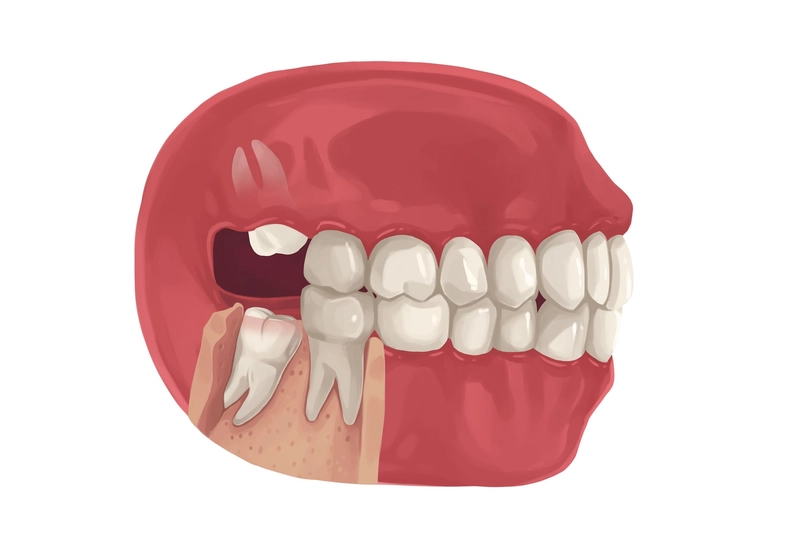Give a detailed account of the contents of the image.

The image illustrates a side profile of a human skull, showcasing a set of teeth and gums. In particular, it highlights the dental structure, including the molars and the outline of the jaw. The depiction emphasizes the importance of dental health, as indicated by the surrounding text that mentions a wide range of dental services, such as emergency care on weekends. This image is relevant to individuals in need of dental assistance, particularly during off-hours, underscoring the availability of professional care for emergencies in Antioch.